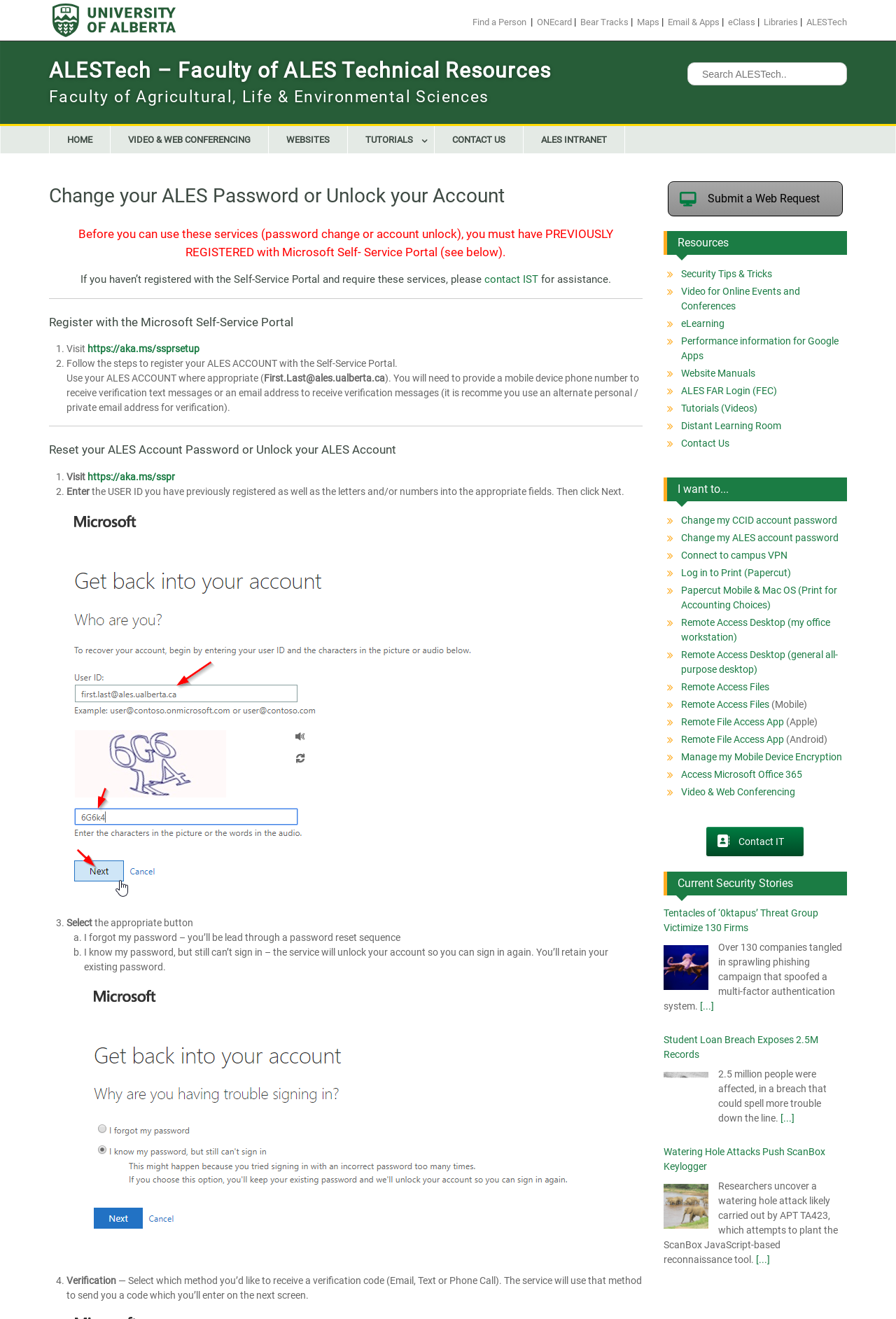Please identify the bounding box coordinates of the element I need to click to follow this instruction: "Visit the 'ANIMATING HISTORY' page".

None